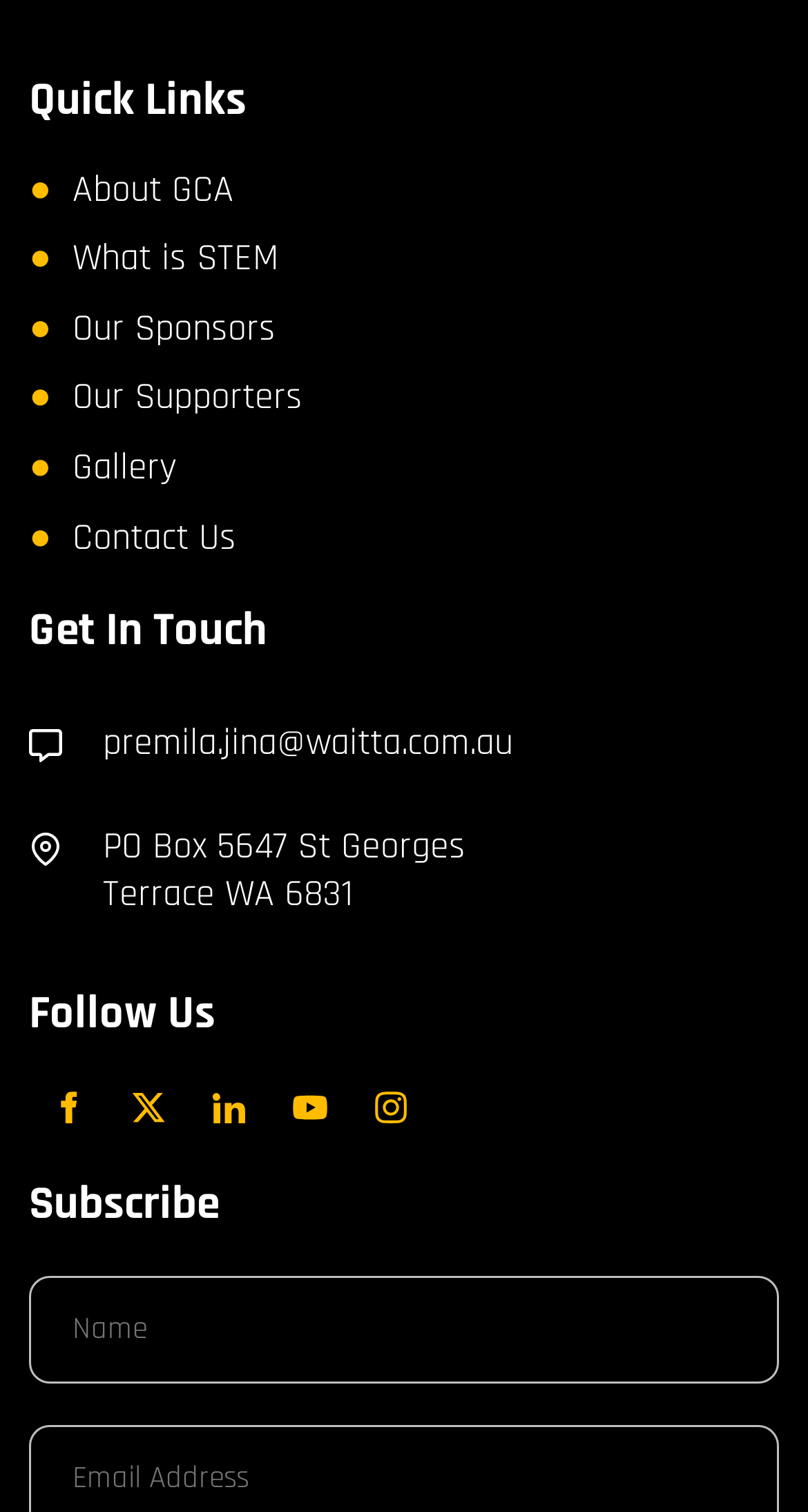Please specify the bounding box coordinates of the area that should be clicked to accomplish the following instruction: "Follow Us on Facebook". The coordinates should consist of four float numbers between 0 and 1, i.e., [left, top, right, bottom].

[0.036, 0.707, 0.131, 0.757]